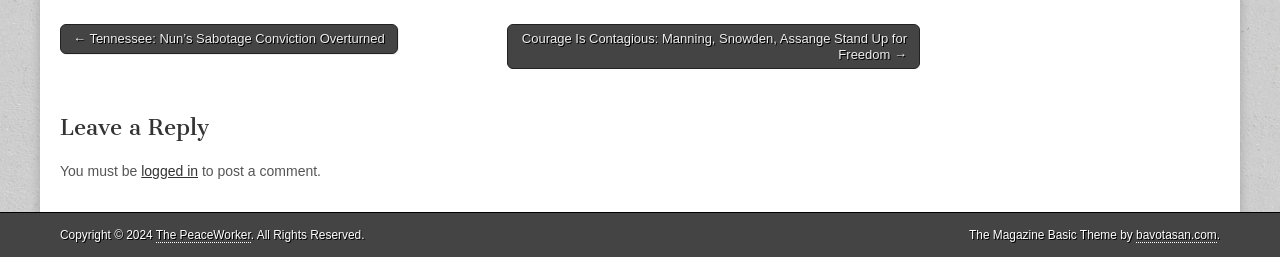Extract the bounding box for the UI element that matches this description: "The PeaceWorker".

[0.122, 0.887, 0.196, 0.946]